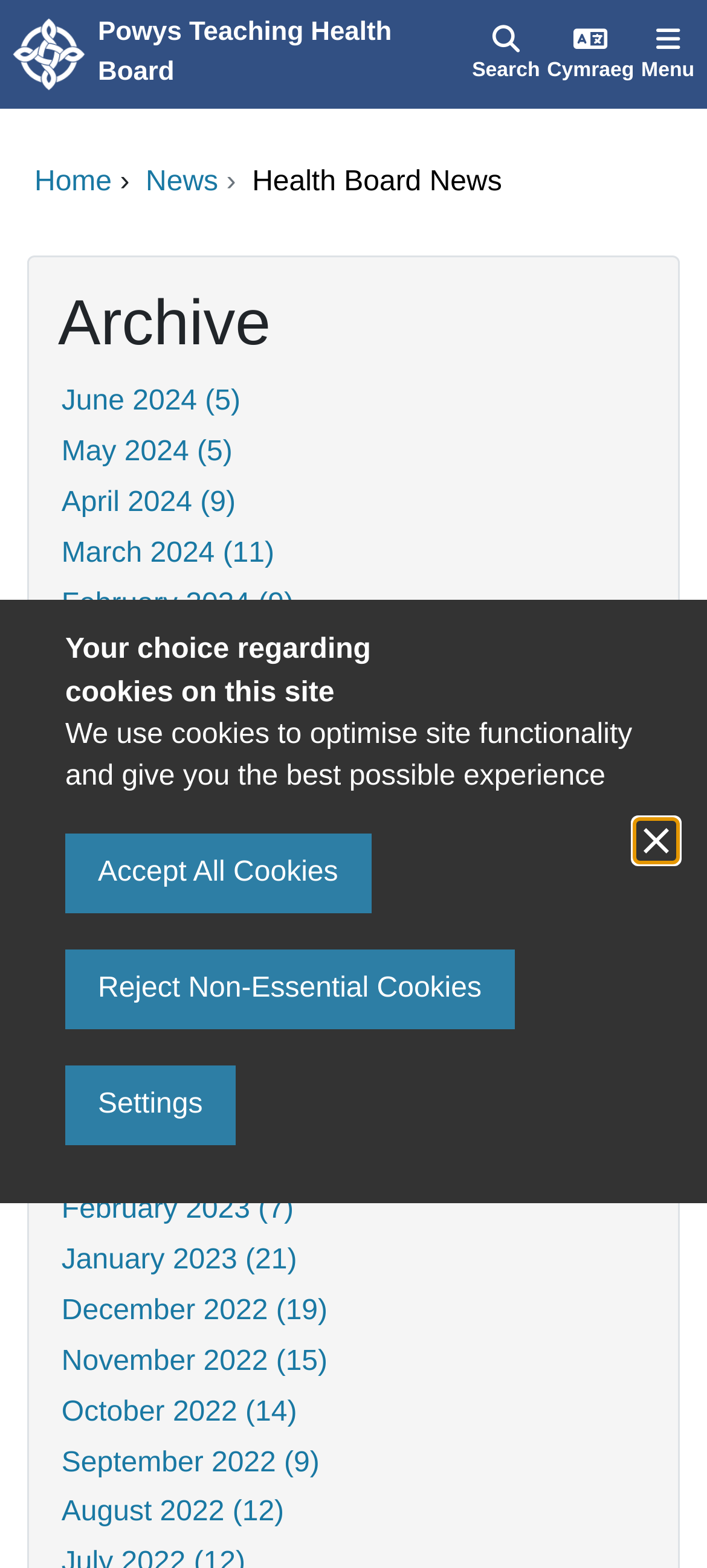Determine the bounding box coordinates of the region to click in order to accomplish the following instruction: "Click the NHS Wales Powys Teaching Health Board link". Provide the coordinates as four float numbers between 0 and 1, specifically [left, top, right, bottom].

[0.013, 0.003, 0.588, 0.066]